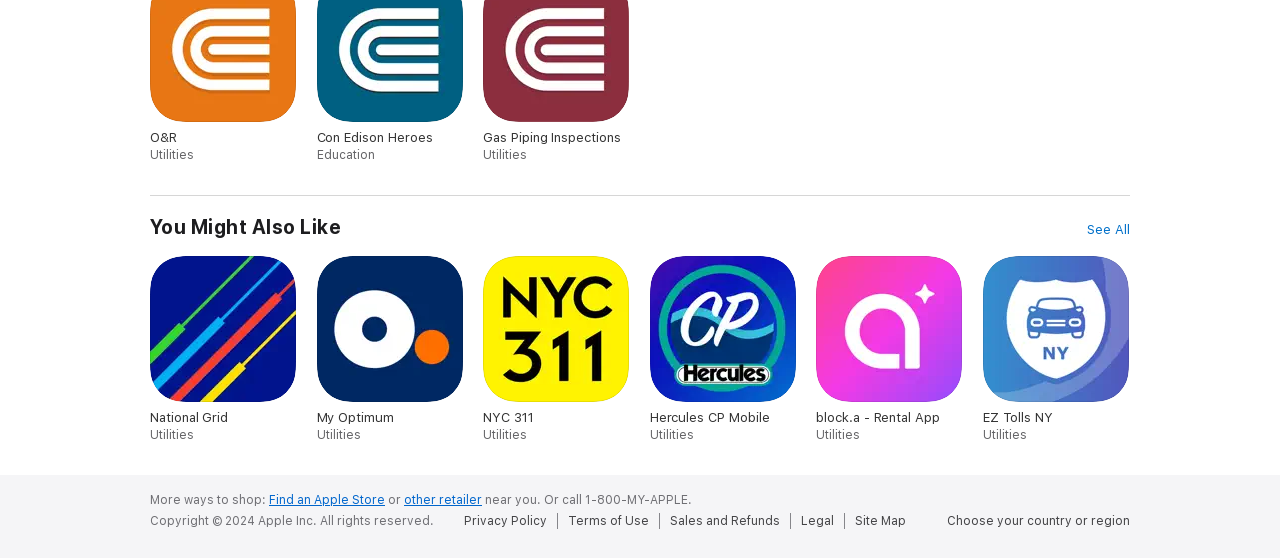Give a concise answer using one word or a phrase to the following question:
What year is the copyright for Apple Inc.?

2024